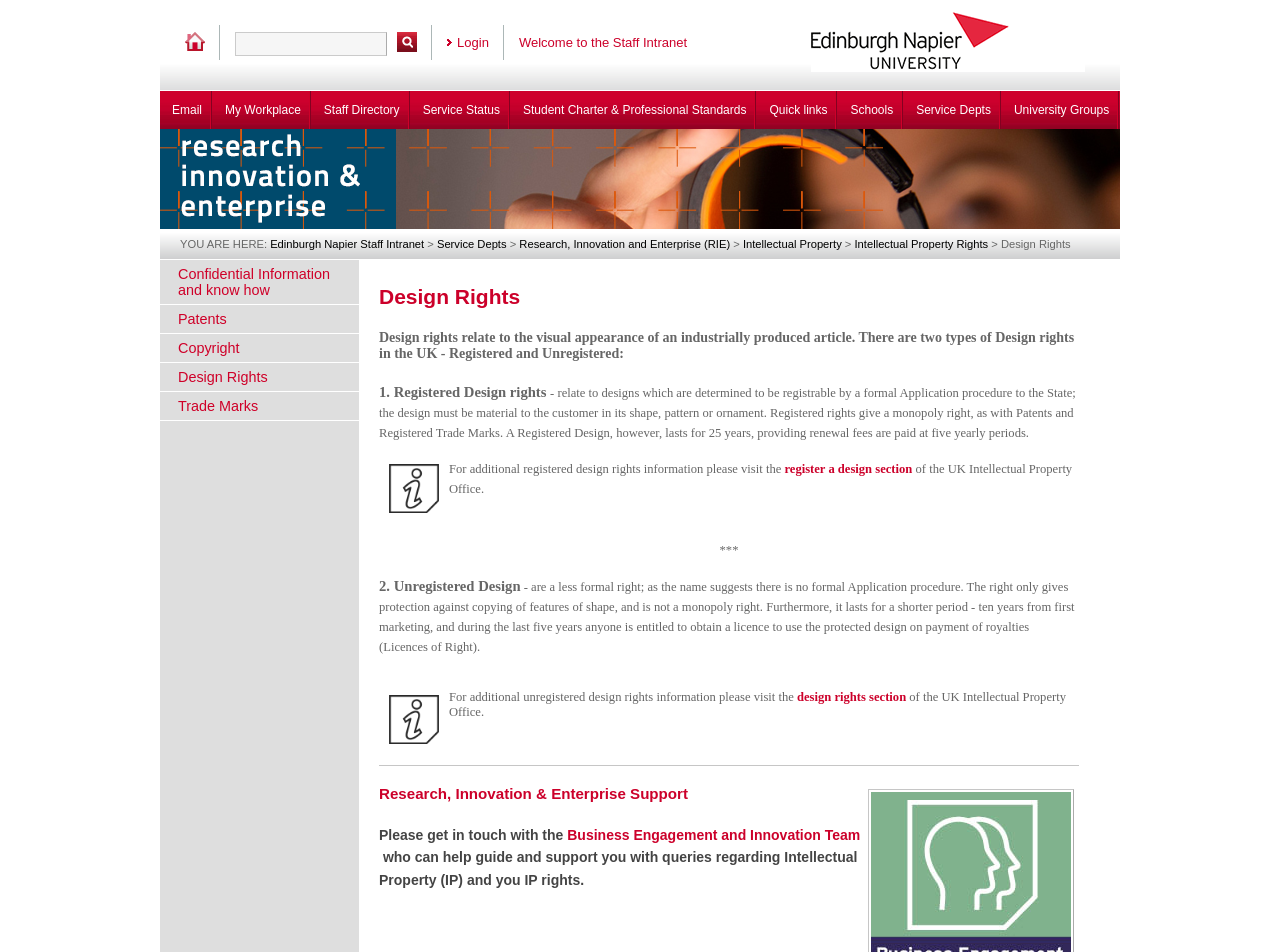Write a detailed summary of the webpage, including text, images, and layout.

The webpage is about design rights information in relation to intellectual property. At the top, there is a banner image with a link to the homepage. Below the banner, there is a navigation menu with links to various sections, including "Email", "My Workplace", "Staff Directory", and "Quick links". 

On the left side, there is a vertical menu with links to different categories, including "Confidential Information and know-how", "Patents", "Copyright", "Design Rights", and "Trade Marks". 

The main content of the page is divided into sections. The first section has a heading "Design Rights" and explains that design rights relate to the visual appearance of an industrially produced article. There are two types of design rights in the UK: Registered and Unregistered. 

The registered design rights section explains that these rights are determined by a formal application procedure and give a monopoly right. It also provides information on how to register a design and the duration of the rights. 

The unregistered design rights section explains that these rights are less formal and do not require a formal application procedure. It also provides information on the duration of the rights and the limitations of protection. 

Below these sections, there is a separator line, followed by a section with a heading that encourages users to get in touch with the Business Engagement and Innovation Team for guidance and support on intellectual property and IP rights. This section includes a link to the team's contact information.